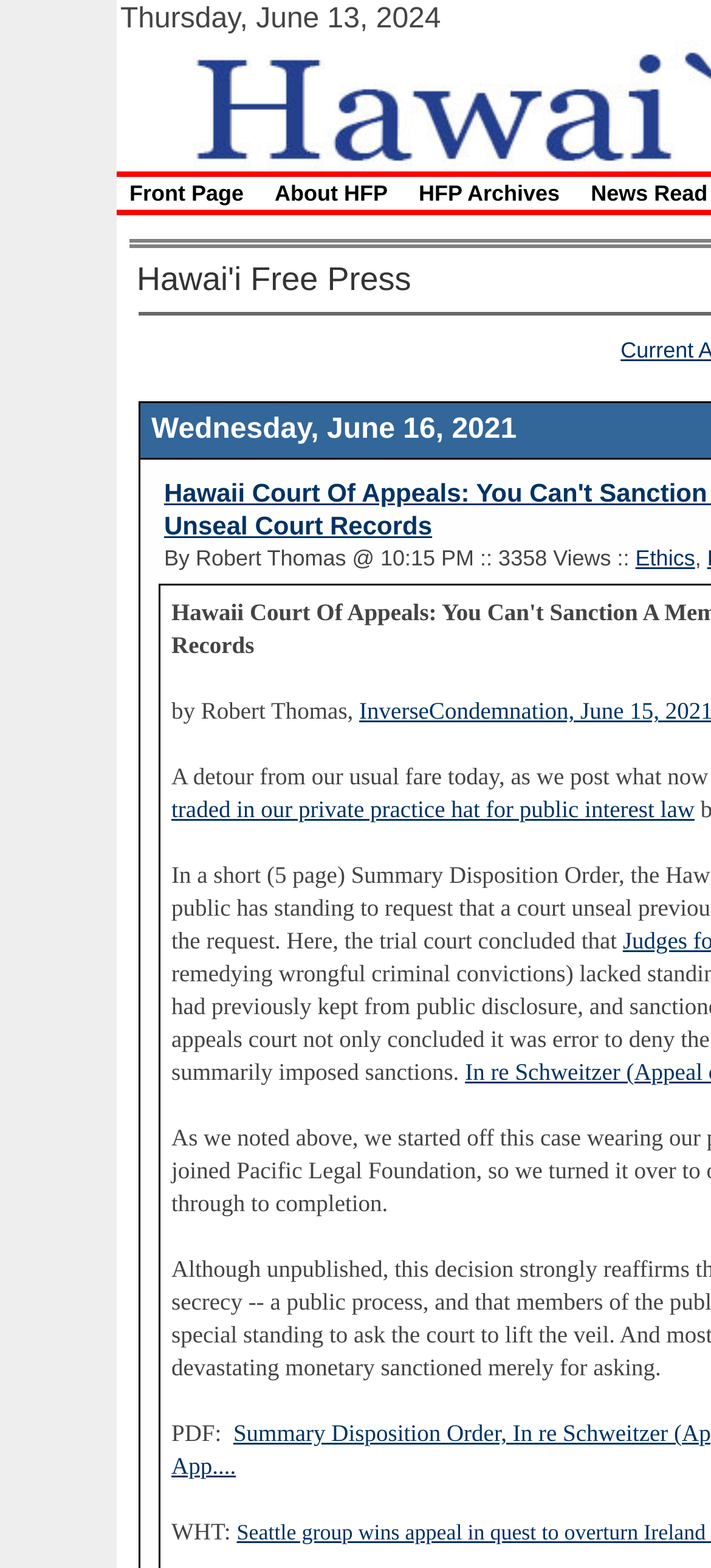Create a detailed summary of all the visual and textual information on the webpage.

The webpage appears to be an article from the Hawaii Free Press, with a title that reads "Hawaii Court Of Appeals: You Can't Sanction A Member Of The Public For Merely Asking To Unseal Court Records". 

At the top of the page, there is a date displayed, "Thursday, June 13, 2024", which takes up most of the width of the page. 

Below the date, there is a section with a link to "Ethics" on the right side, and an empty table cell on the left side. 

Further down, there is a link to an article or a section titled "traded in our private practice hat for public interest law", which spans most of the width of the page. 

At the bottom of the page, there are two lines of text, one reading "PDF:" and the other "WHT:", both of which are likely links or references to external documents or resources.